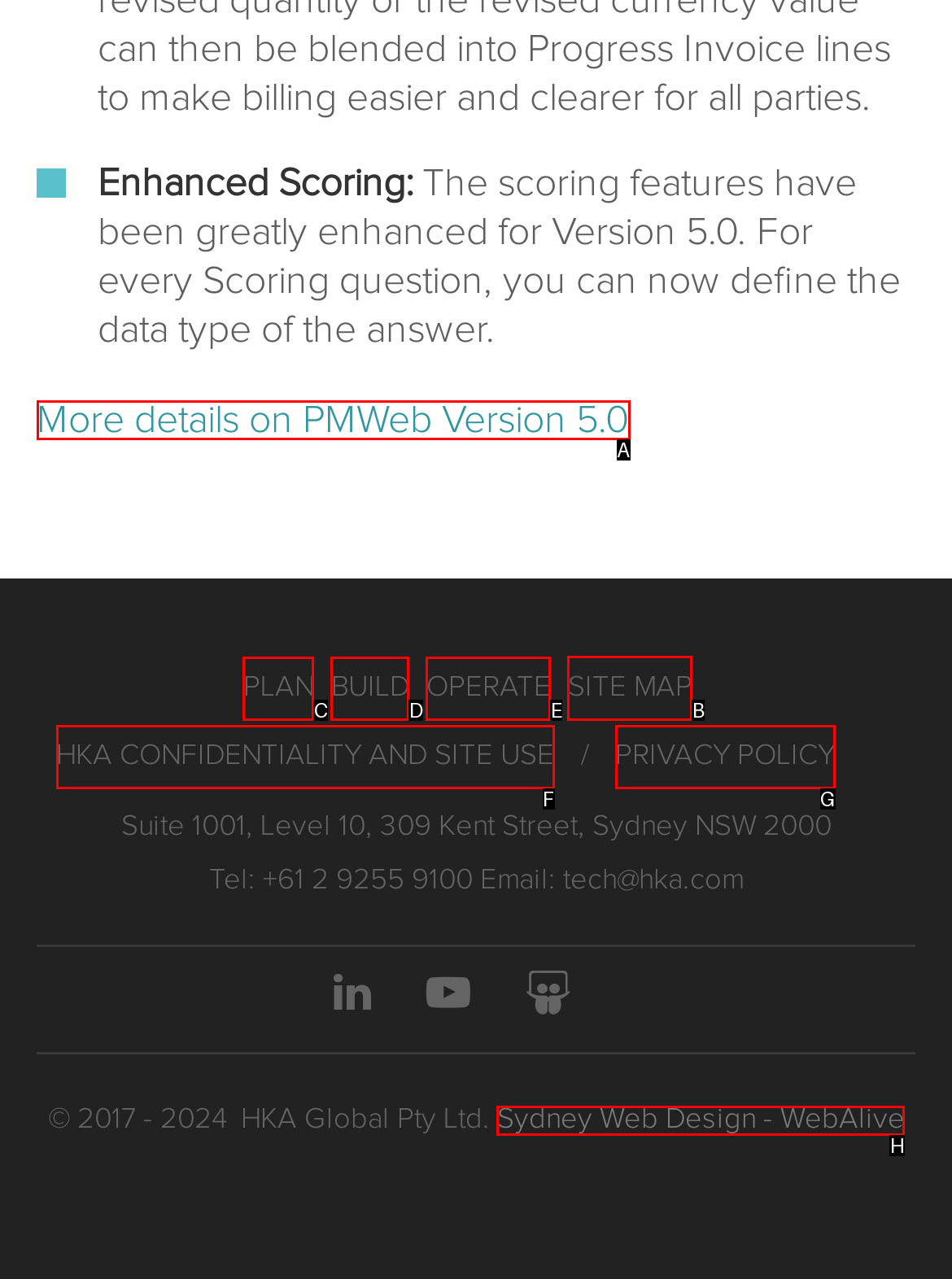Among the marked elements in the screenshot, which letter corresponds to the UI element needed for the task: Learn about the affiliate program?

None